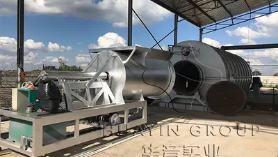Craft a detailed explanation of the image.

This image showcases the Model C Waste Tyre Pyrolysis Plant, a sophisticated piece of equipment designed for efficiently converting waste tires into valuable resources like fuel oil, carbon black, and gas. The plant features a large, metallic structure that is engineered to withstand high temperatures and pressures, highlighting its industrial-grade design. 

The facility is open-air, surrounded by a strong framework that supports the lightweight cover, allowing natural light to illuminate the workspace. In the foreground, a robust processing unit is visible, which plays a crucial role in the pyrolysis process—transforming waste materials into reusable energy sources. 

This image portrays the advancement in waste management technology, emphasizing the environmental benefits of recycling tires instead of disposing of them in landfills. The company, represented at the bottom of the image, is likely leading in innovative solutions for sustainability and energy recovery in the waste processing industry.